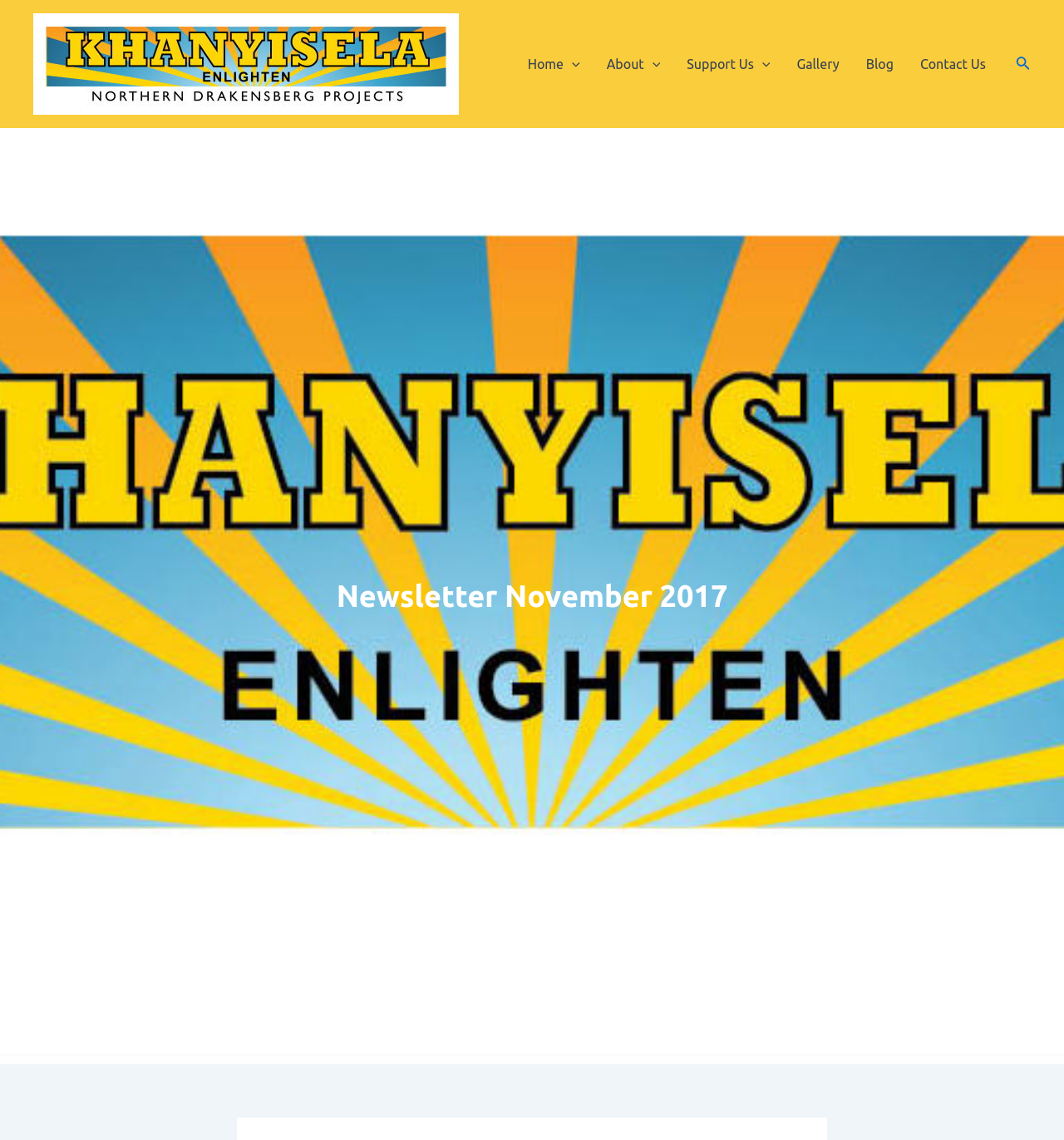Locate the bounding box coordinates of the area you need to click to fulfill this instruction: 'read blog'. The coordinates must be in the form of four float numbers ranging from 0 to 1: [left, top, right, bottom].

[0.801, 0.027, 0.852, 0.085]